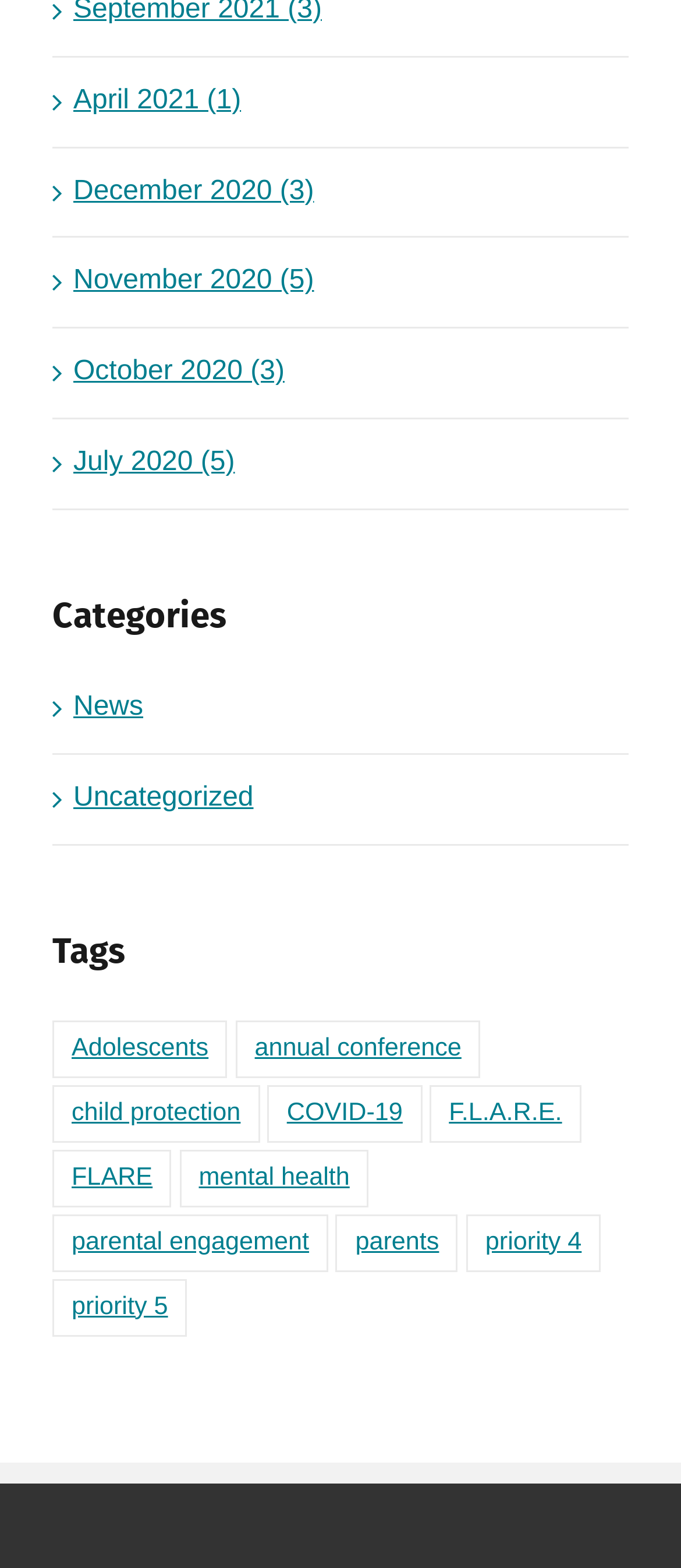Ascertain the bounding box coordinates for the UI element detailed here: "Uncategorized". The coordinates should be provided as [left, top, right, bottom] with each value being a float between 0 and 1.

[0.108, 0.492, 0.897, 0.527]